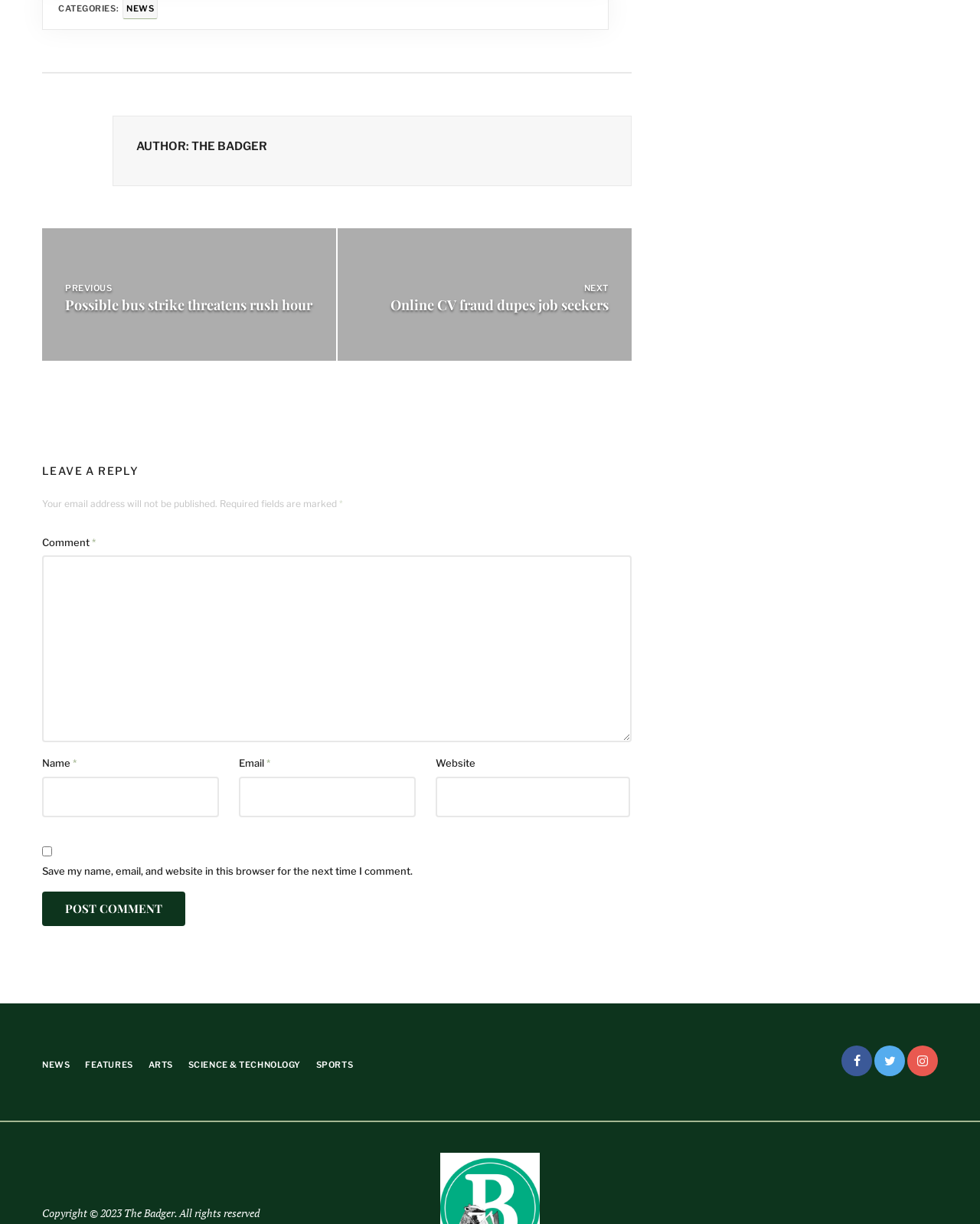What social media platforms are available for sharing?
Examine the webpage screenshot and provide an in-depth answer to the question.

The social media platforms available for sharing are Facebook, Twitter, and Instagram, which are represented by their respective icons at the bottom of the webpage.